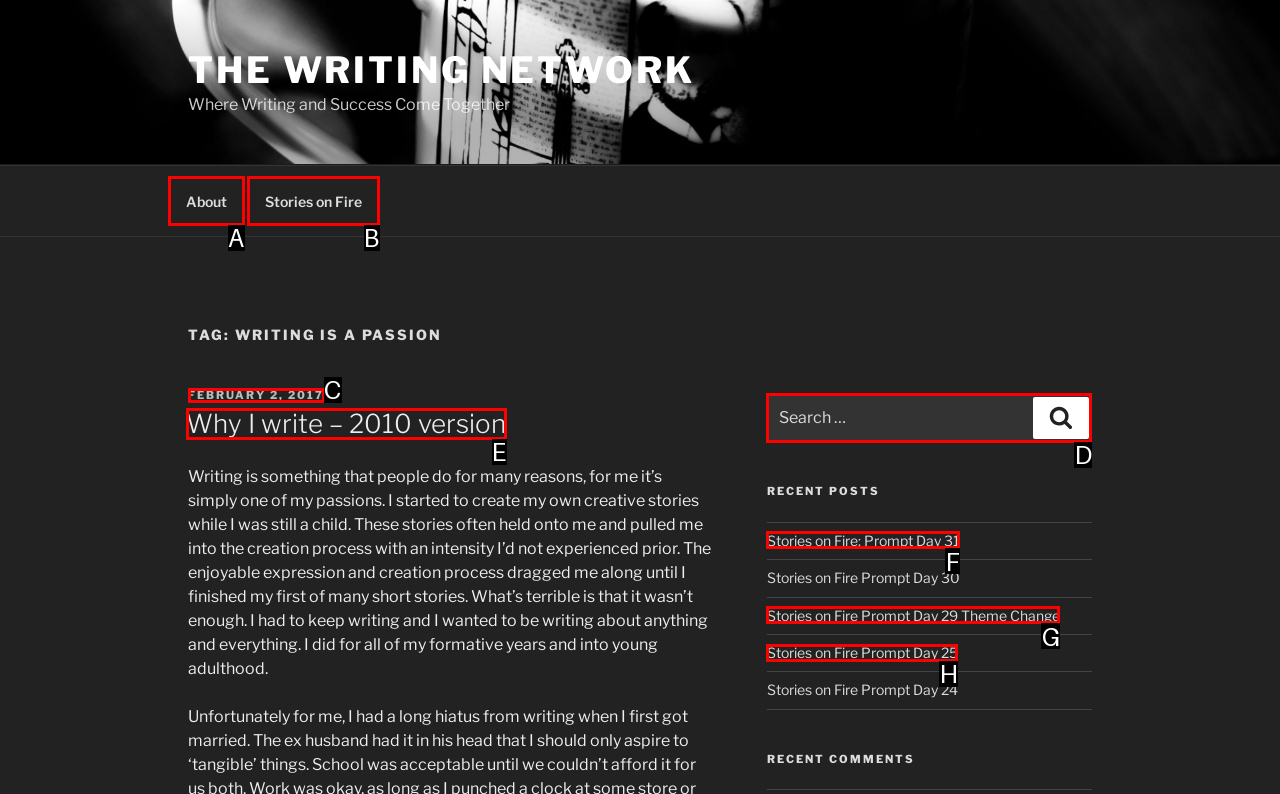What is the letter of the UI element you should click to Search for something? Provide the letter directly.

D